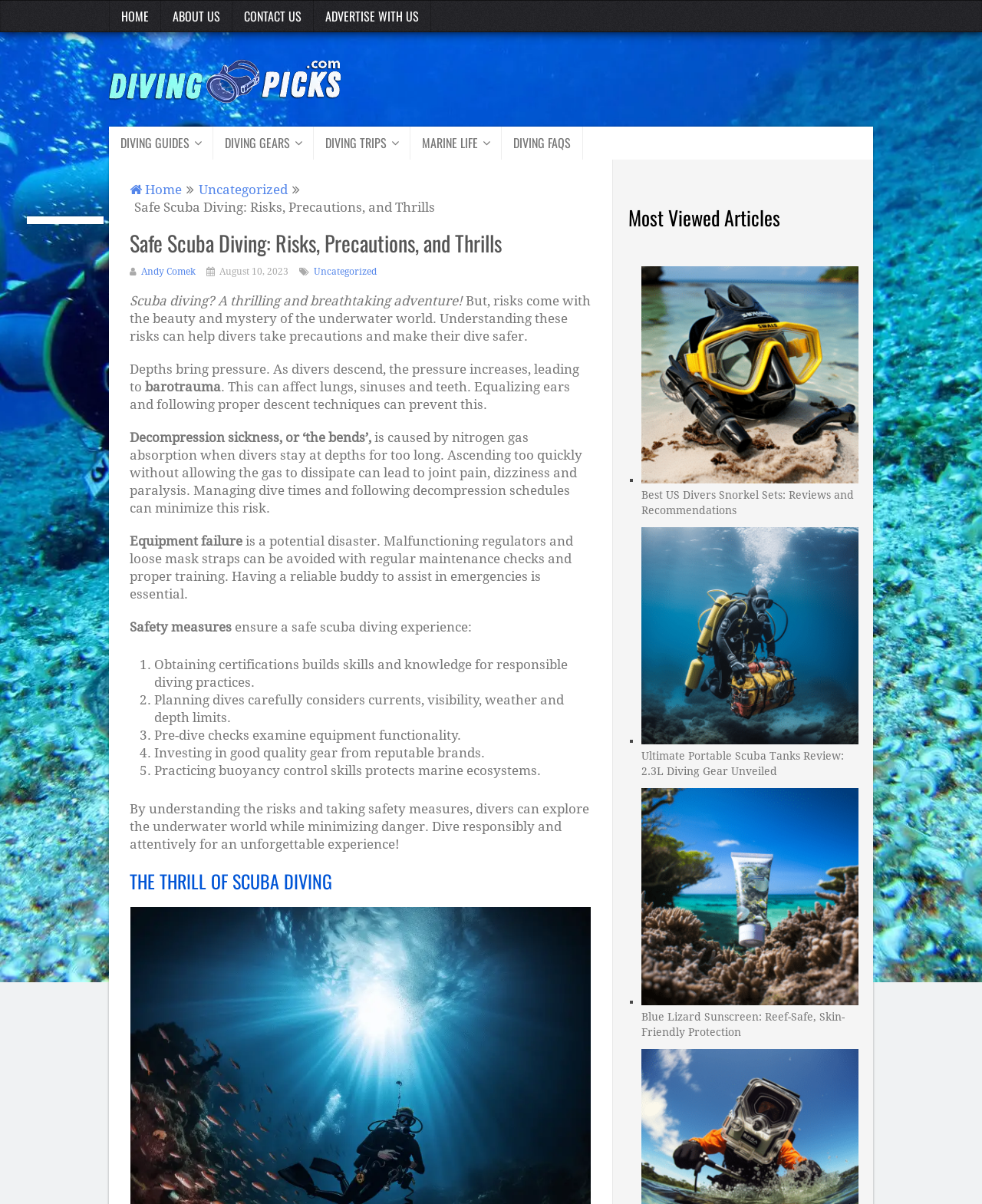What are the risks associated with scuba diving?
Using the information presented in the image, please offer a detailed response to the question.

The risks associated with scuba diving are mentioned in the article, which includes barotrauma, decompression sickness, and equipment failure. These risks are explained in detail in the article, along with ways to prevent them.